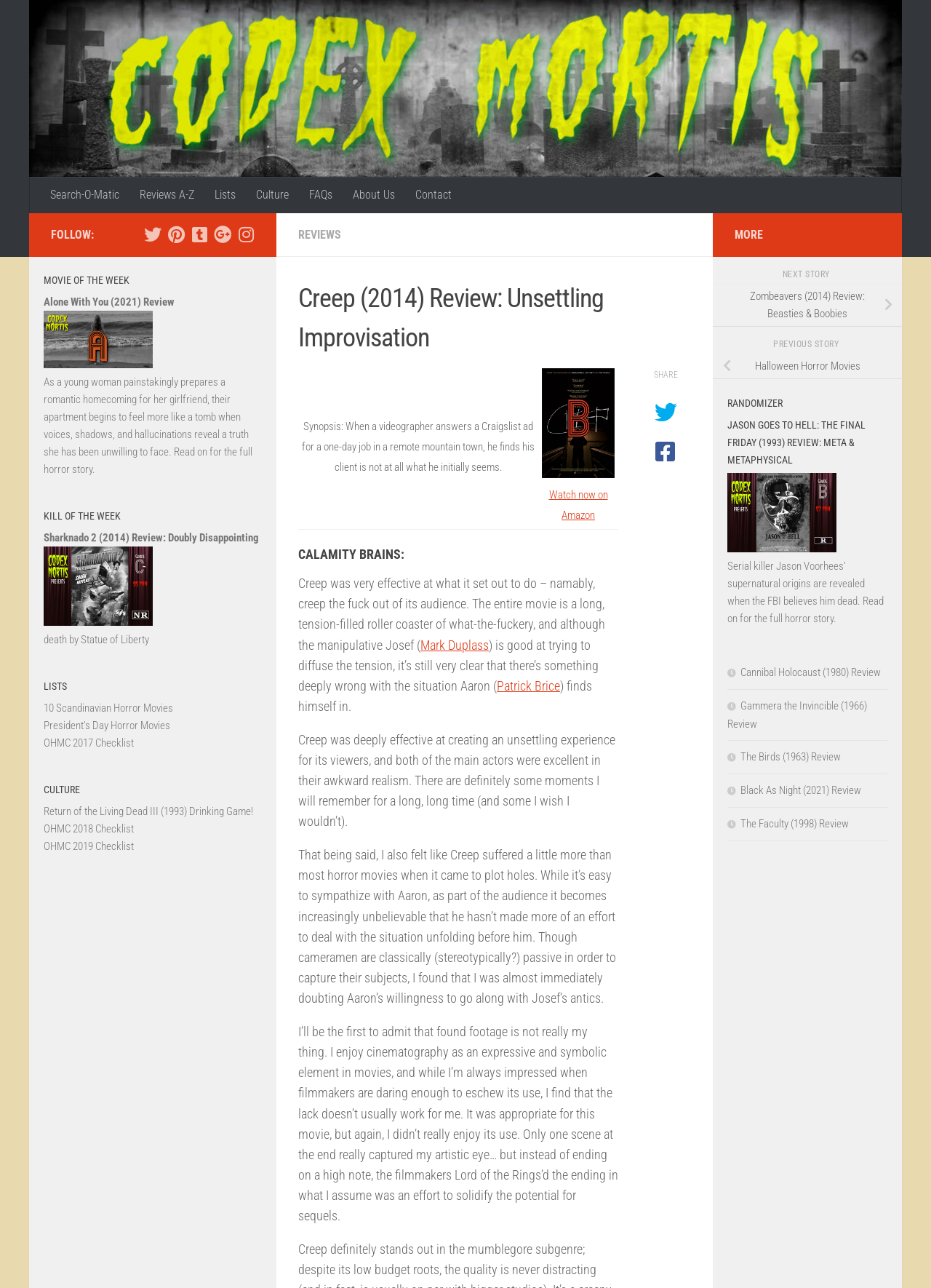Identify the bounding box coordinates for the UI element that matches this description: "parent_node: MOVIE OF THE WEEK".

[0.047, 0.278, 0.164, 0.288]